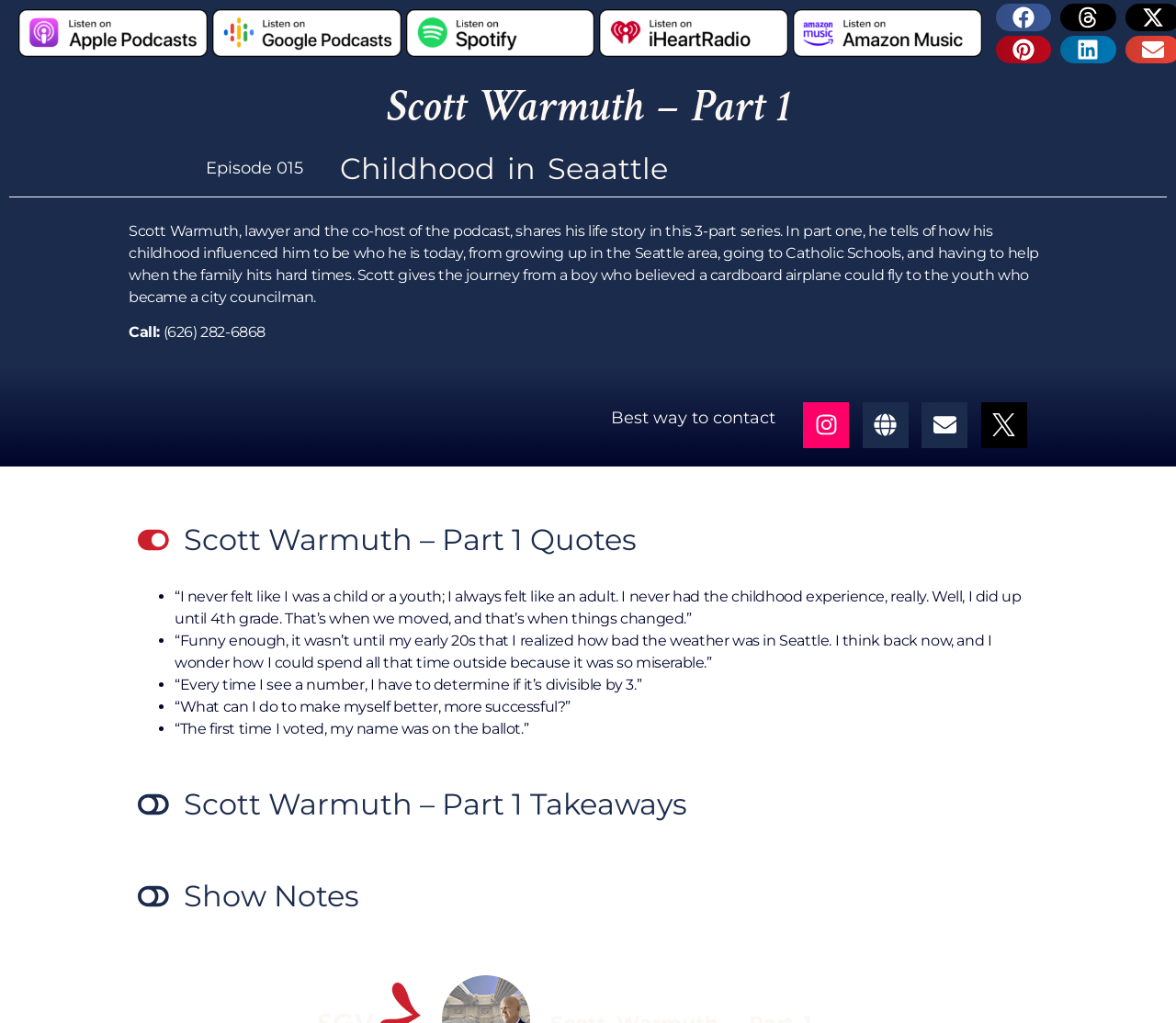Locate the bounding box of the user interface element based on this description: "aria-label="Share on threads"".

[0.902, 0.003, 0.949, 0.03]